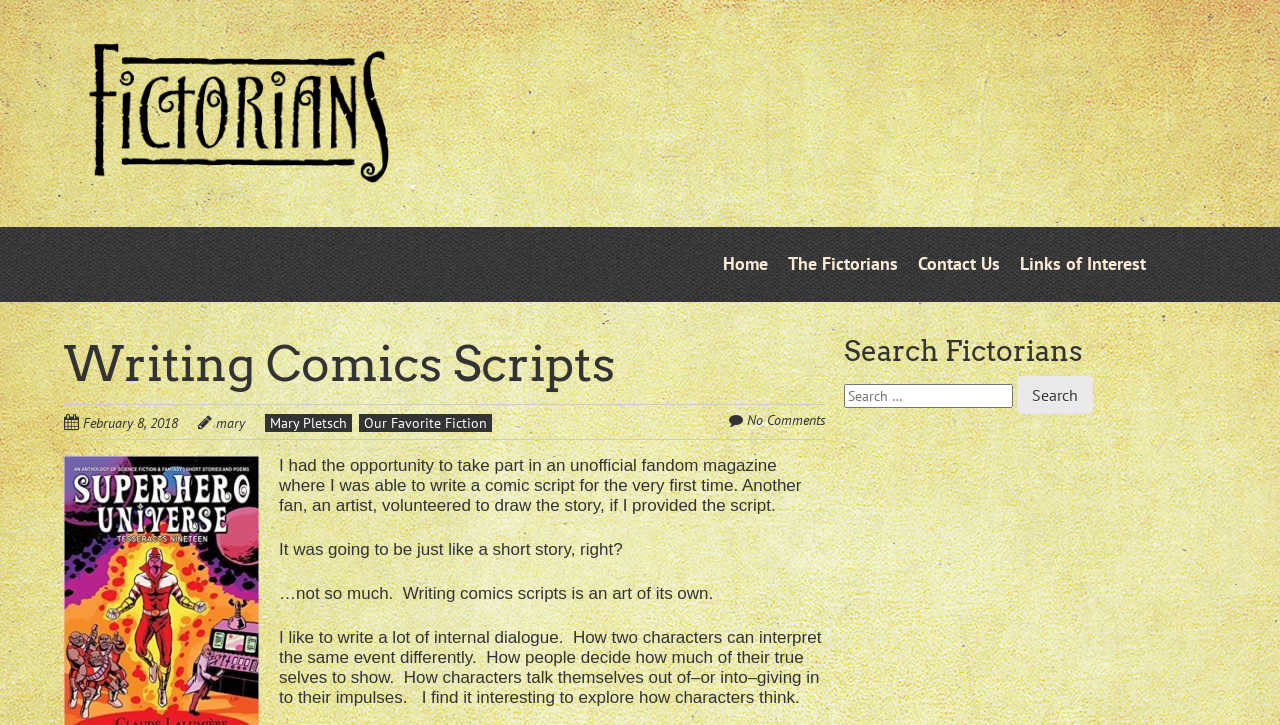How many paragraphs of text are there in the article?
Look at the screenshot and give a one-word or phrase answer.

4